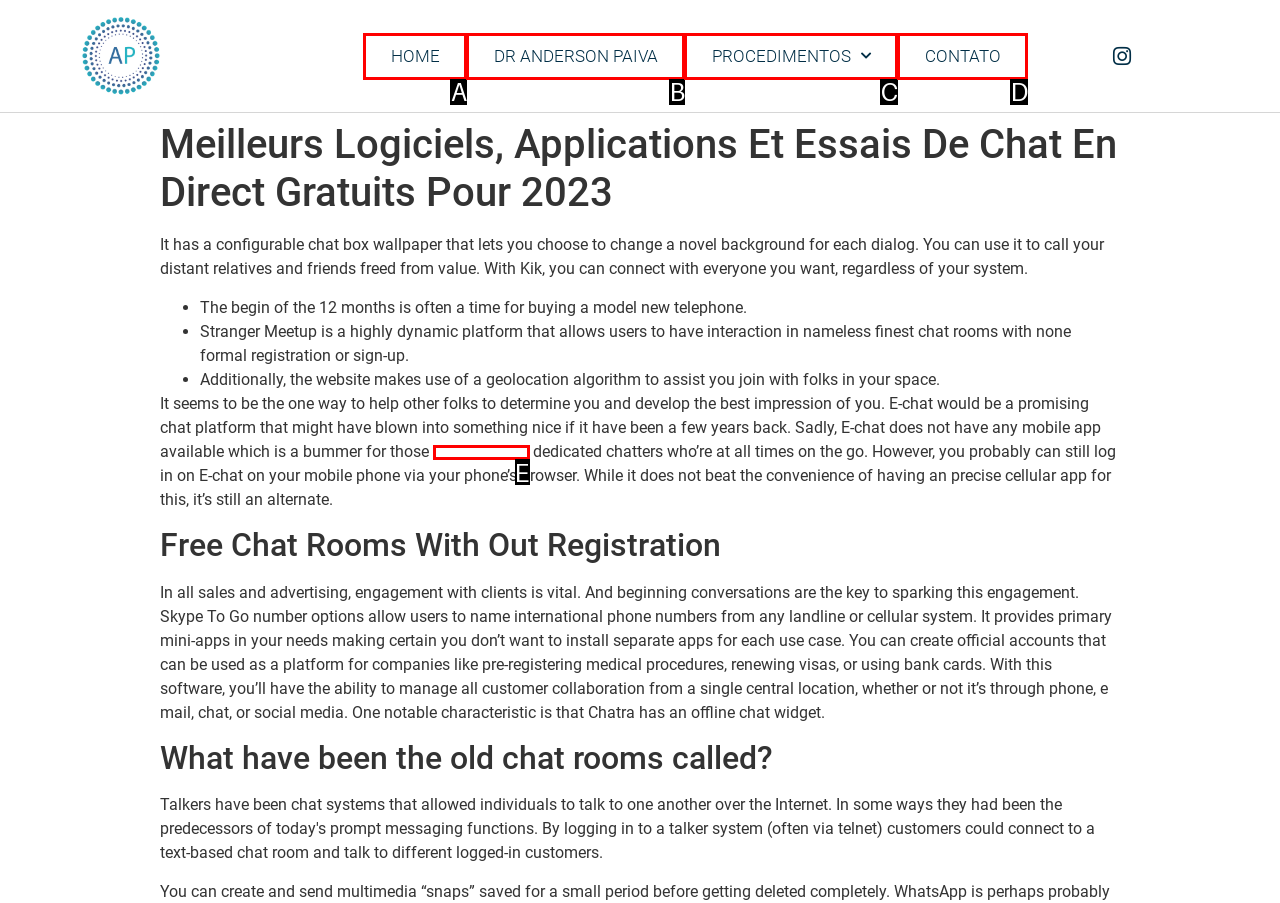Determine the option that best fits the description: DR ANDERSON PAIVA
Reply with the letter of the correct option directly.

B